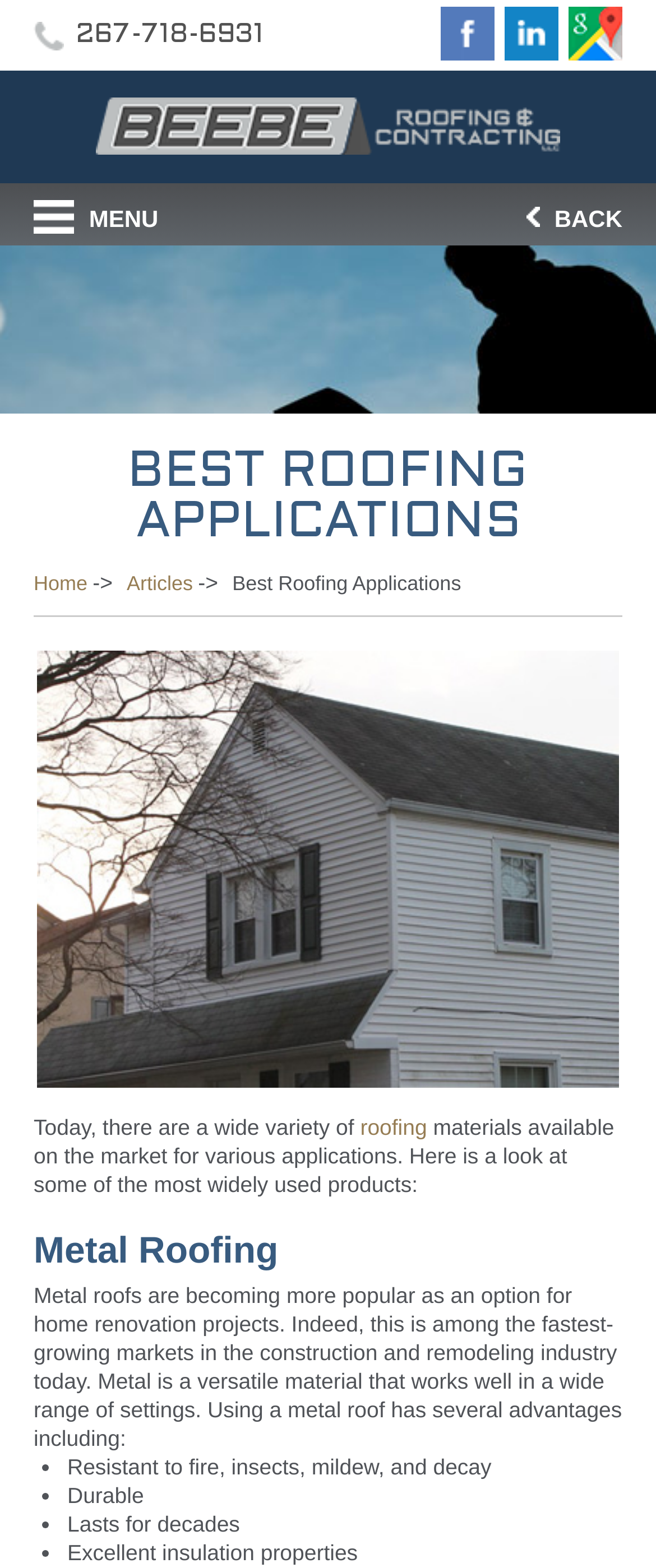Locate the bounding box of the user interface element based on this description: "aria-label="Instagram"".

None